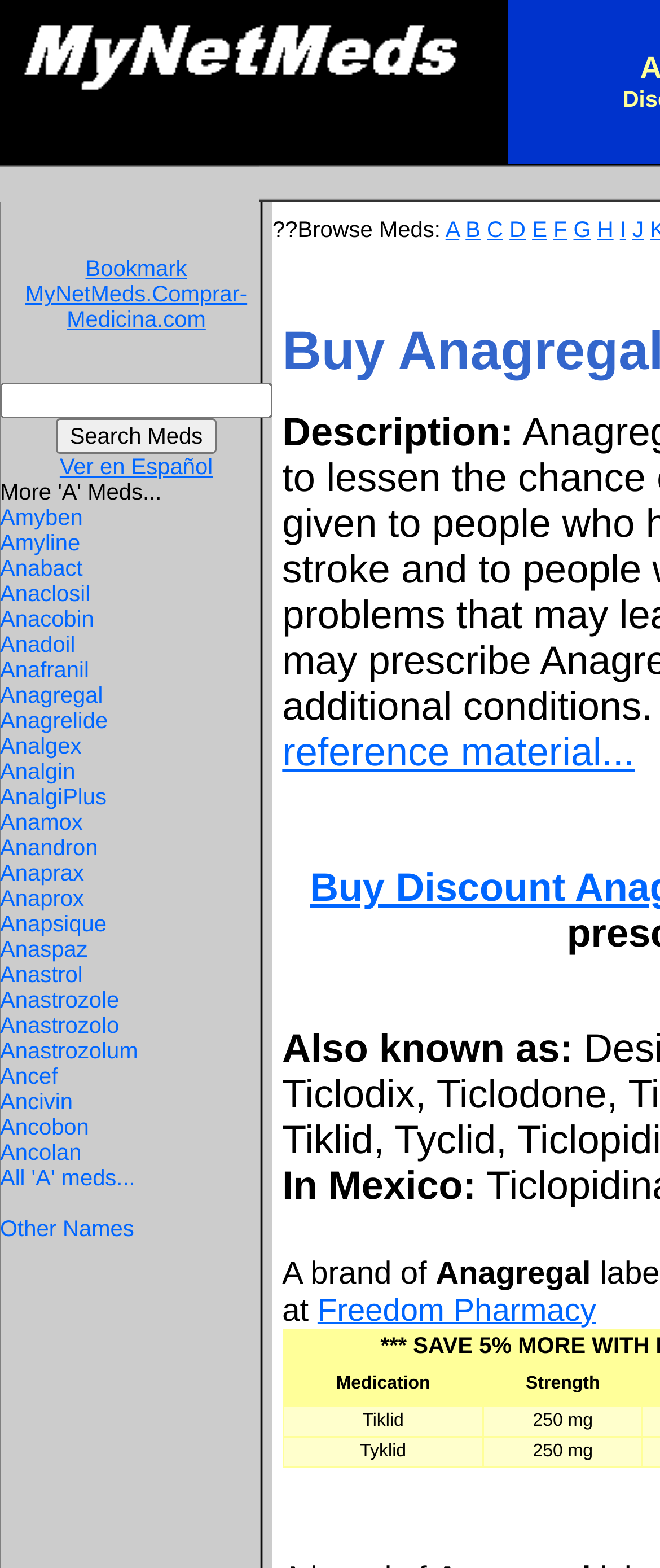What is the name of the medication?
Use the information from the screenshot to give a comprehensive response to the question.

The name of the medication can be found in the title of the webpage, which is 'Anagregal (Ticlopidine) - No Prescription, Lowest Price - Order Anagregal Drug'. It is also mentioned in the text 'A brand of Anagregal'.